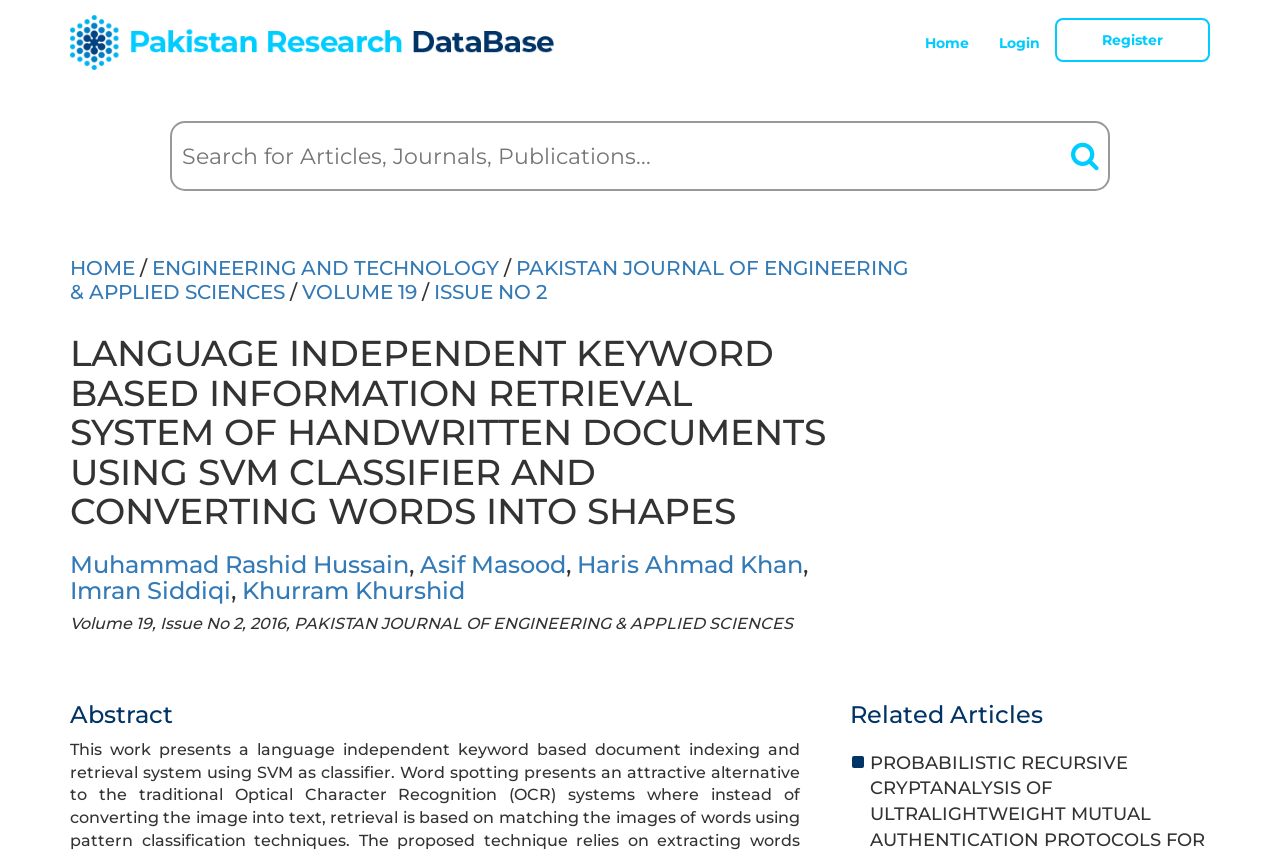Identify the bounding box coordinates of the region that needs to be clicked to carry out this instruction: "Read related articles". Provide these coordinates as four float numbers ranging from 0 to 1, i.e., [left, top, right, bottom].

[0.664, 0.82, 0.945, 0.851]